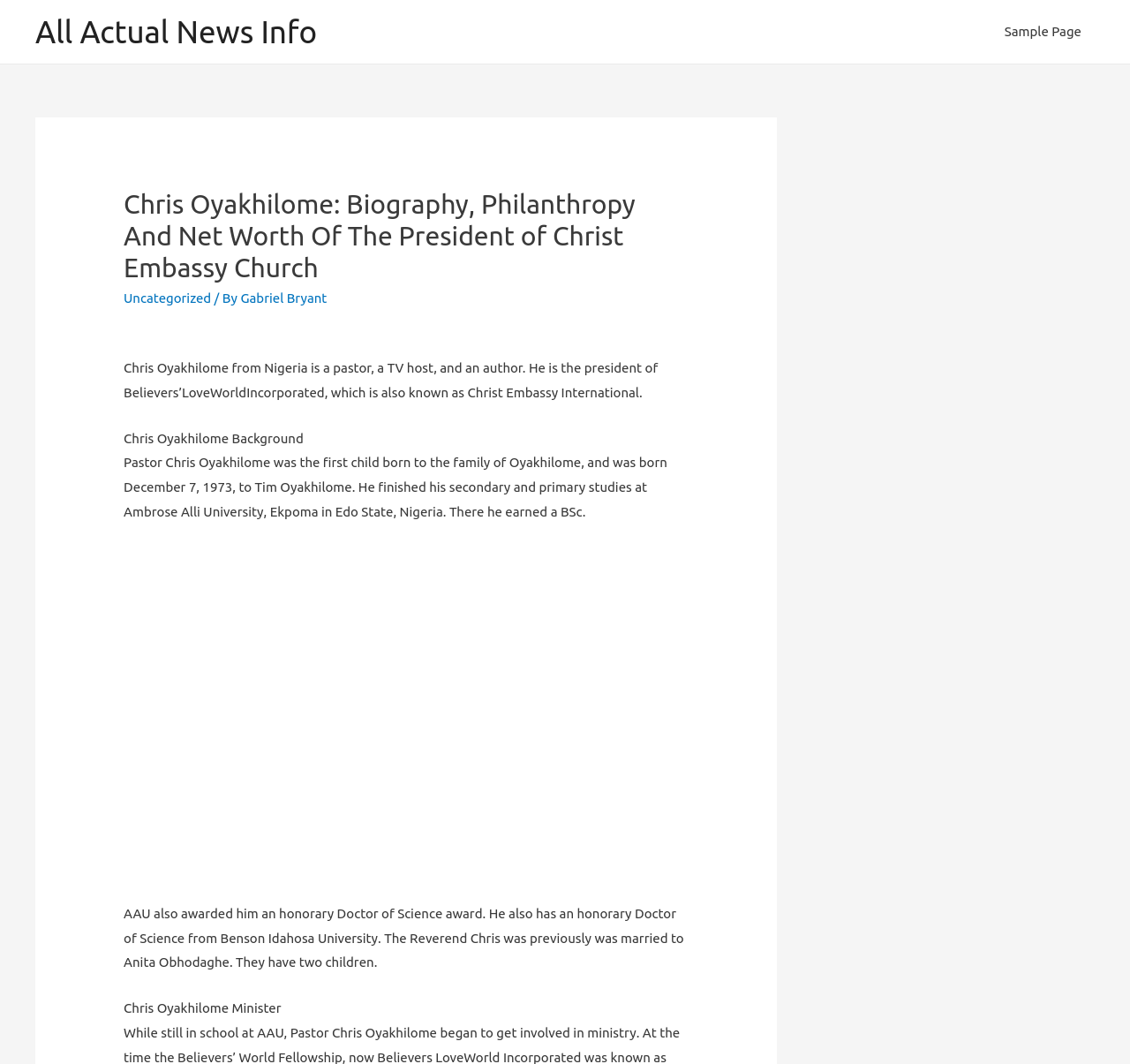Respond with a single word or phrase to the following question:
Where did Chris Oyakhilome finish his secondary and primary studies?

Ambrose Alli University